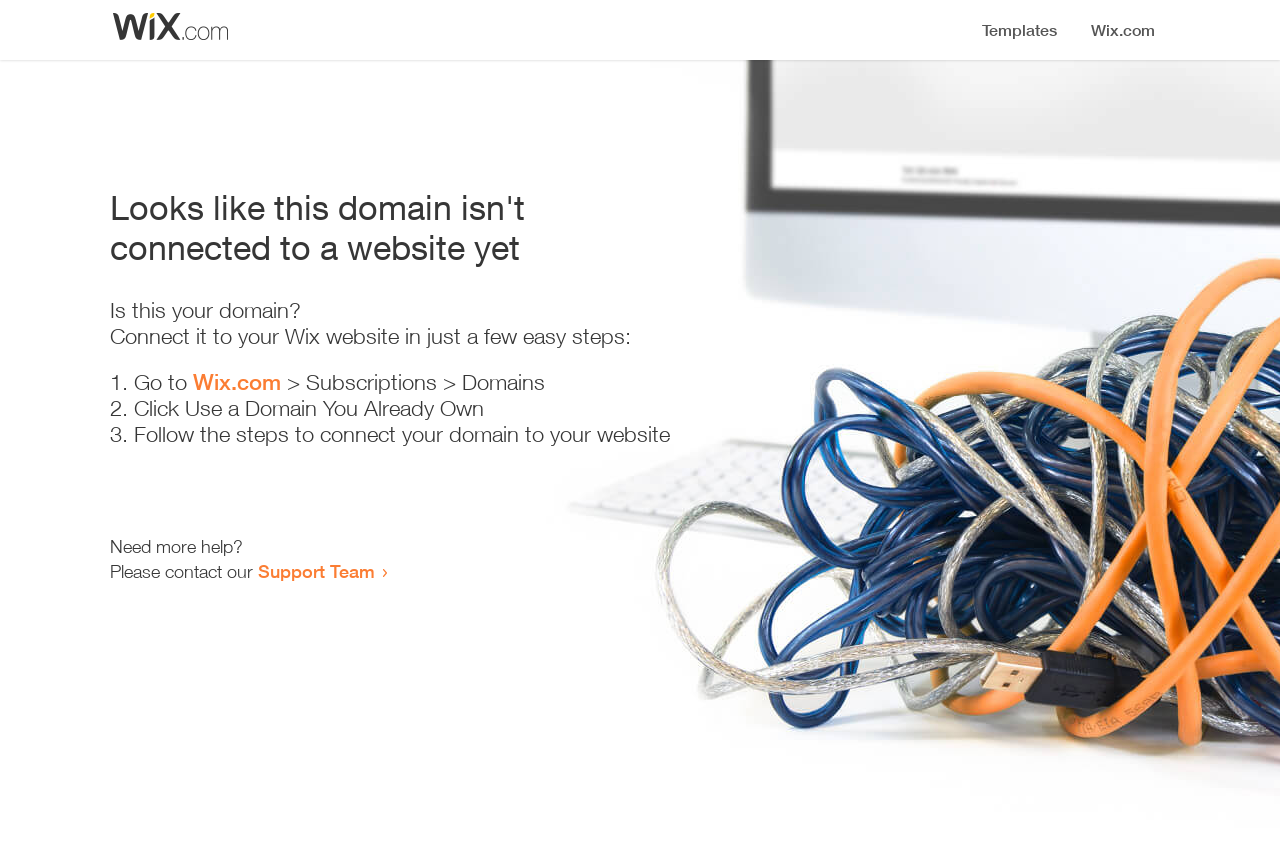Offer a meticulous description of the webpage's structure and content.

The webpage appears to be an error page, indicating that a domain is not connected to a website yet. At the top, there is a small image, likely a logo or icon. Below the image, a prominent heading reads "Looks like this domain isn't connected to a website yet". 

Underneath the heading, there is a series of instructions to connect the domain to a Wix website. The instructions are divided into three steps, each marked with a numbered list marker (1., 2., and 3.). The first step involves going to Wix.com, followed by navigating to Subscriptions and then Domains. The second step is to click "Use a Domain You Already Own", and the third step is to follow the instructions to connect the domain to the website.

At the bottom of the page, there is a section offering additional help. It starts with the text "Need more help?" and provides a link to contact the Support Team.